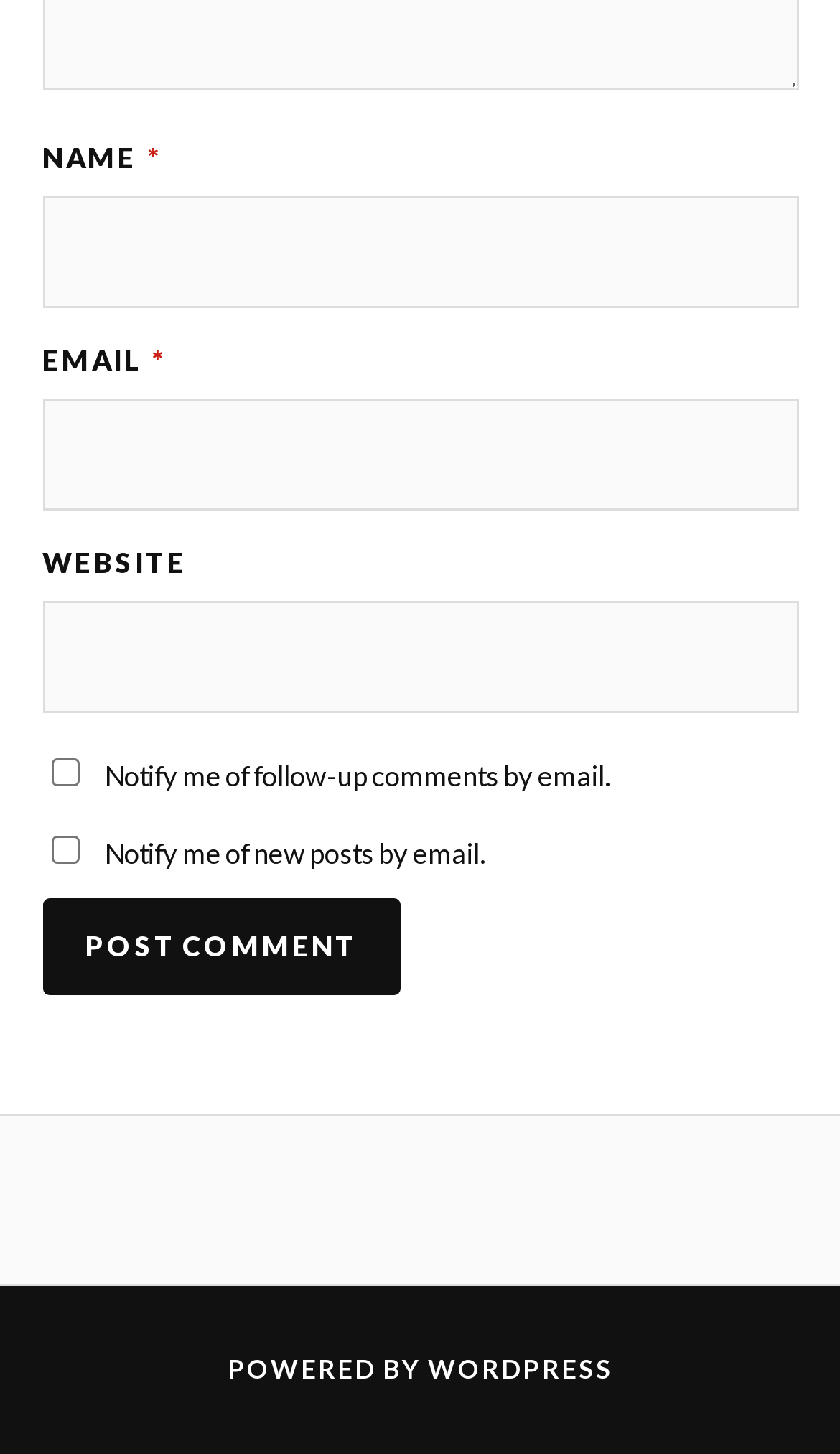What is the software powering the website?
Use the screenshot to answer the question with a single word or phrase.

WordPress